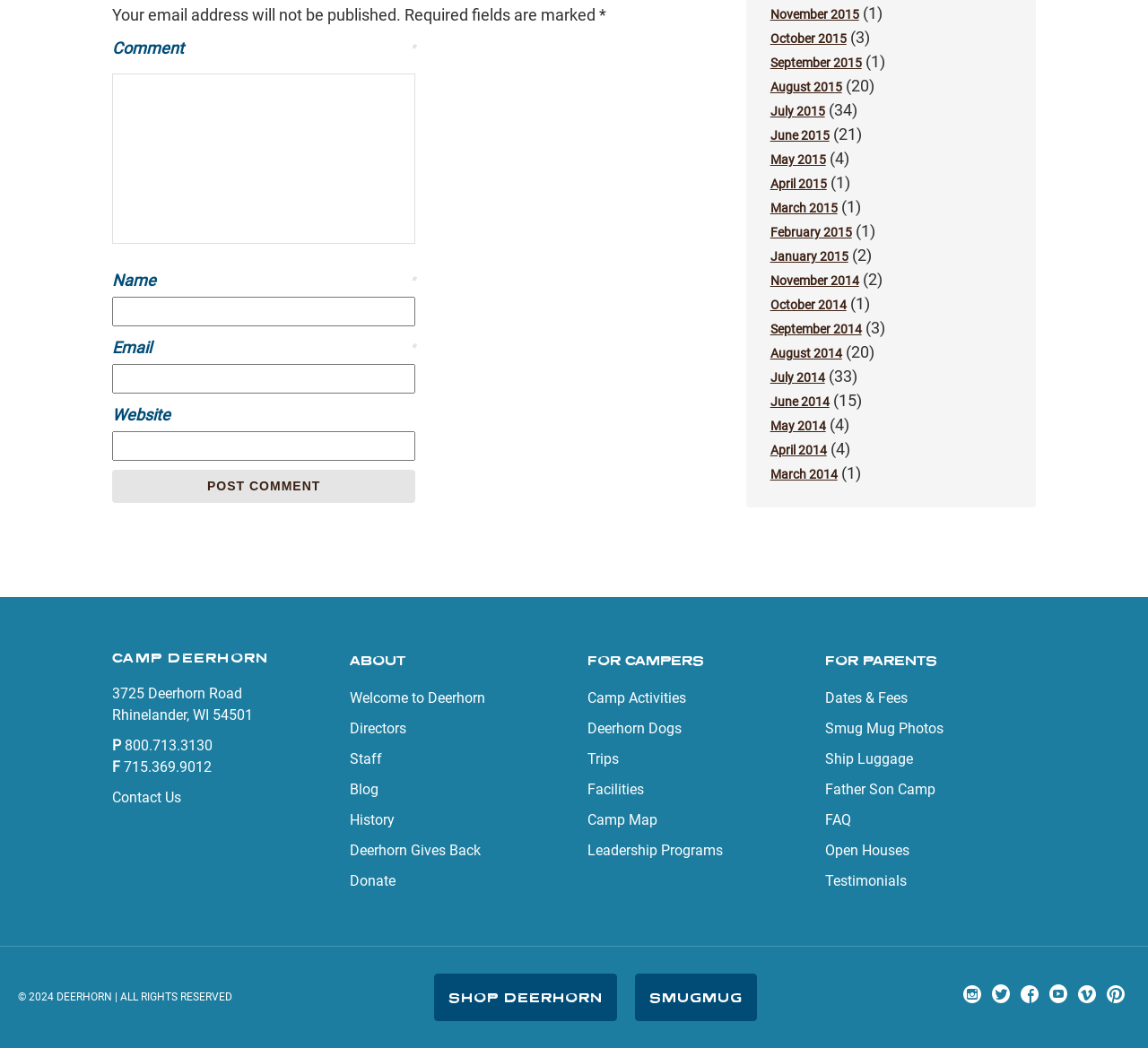What is the purpose of the comment section?
Answer briefly with a single word or phrase based on the image.

Leave a comment